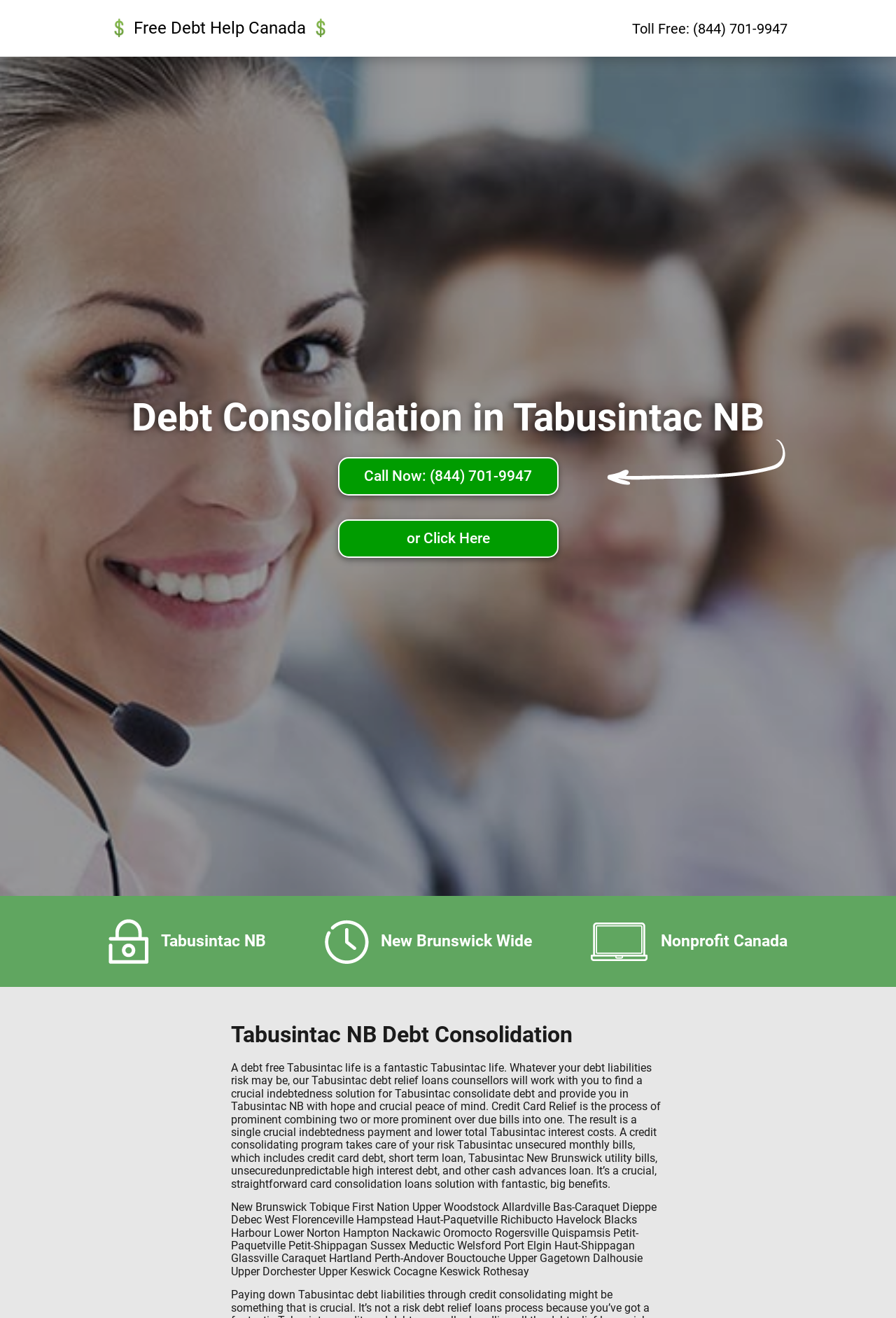Locate the bounding box coordinates of the element I should click to achieve the following instruction: "Explore debt consolidation options in New Brunswick".

[0.258, 0.775, 0.742, 0.795]